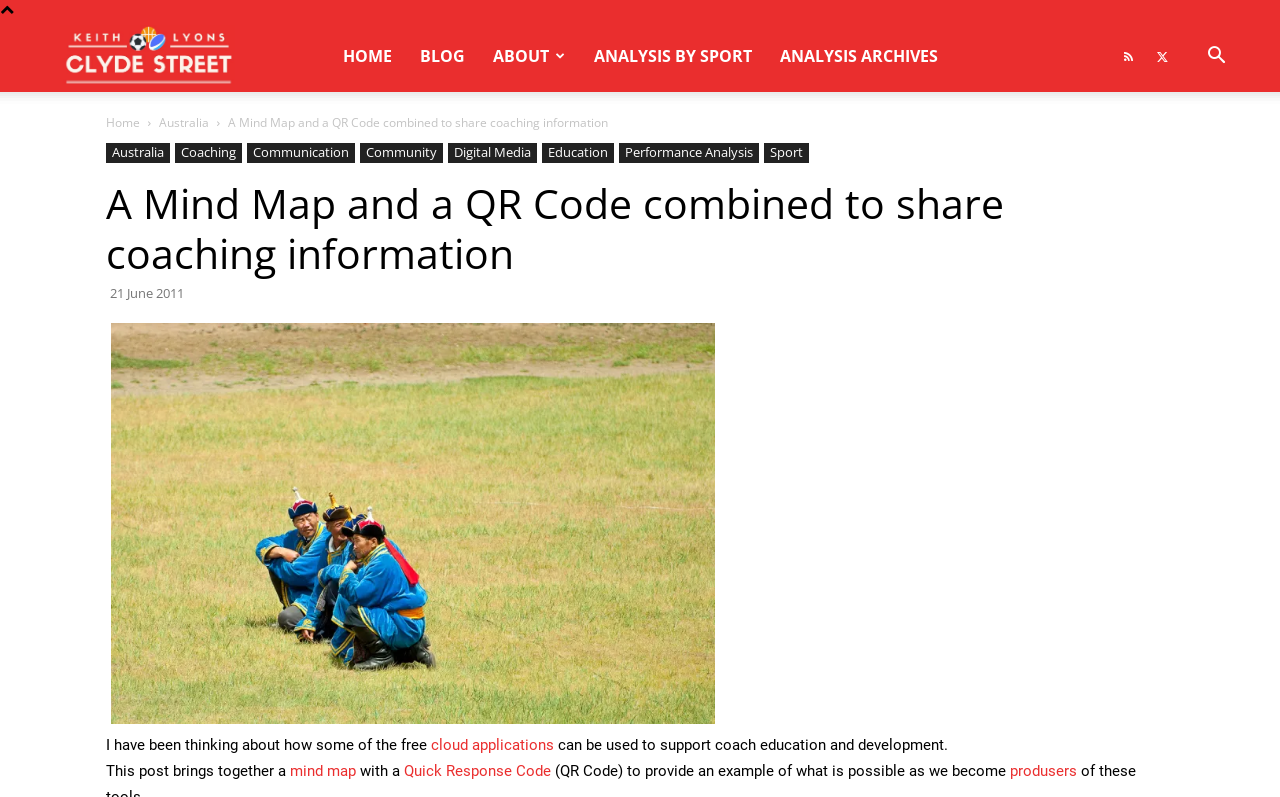Please provide the bounding box coordinates for the element that needs to be clicked to perform the following instruction: "Learn about Performance Analysis". The coordinates should be given as four float numbers between 0 and 1, i.e., [left, top, right, bottom].

[0.484, 0.179, 0.593, 0.205]